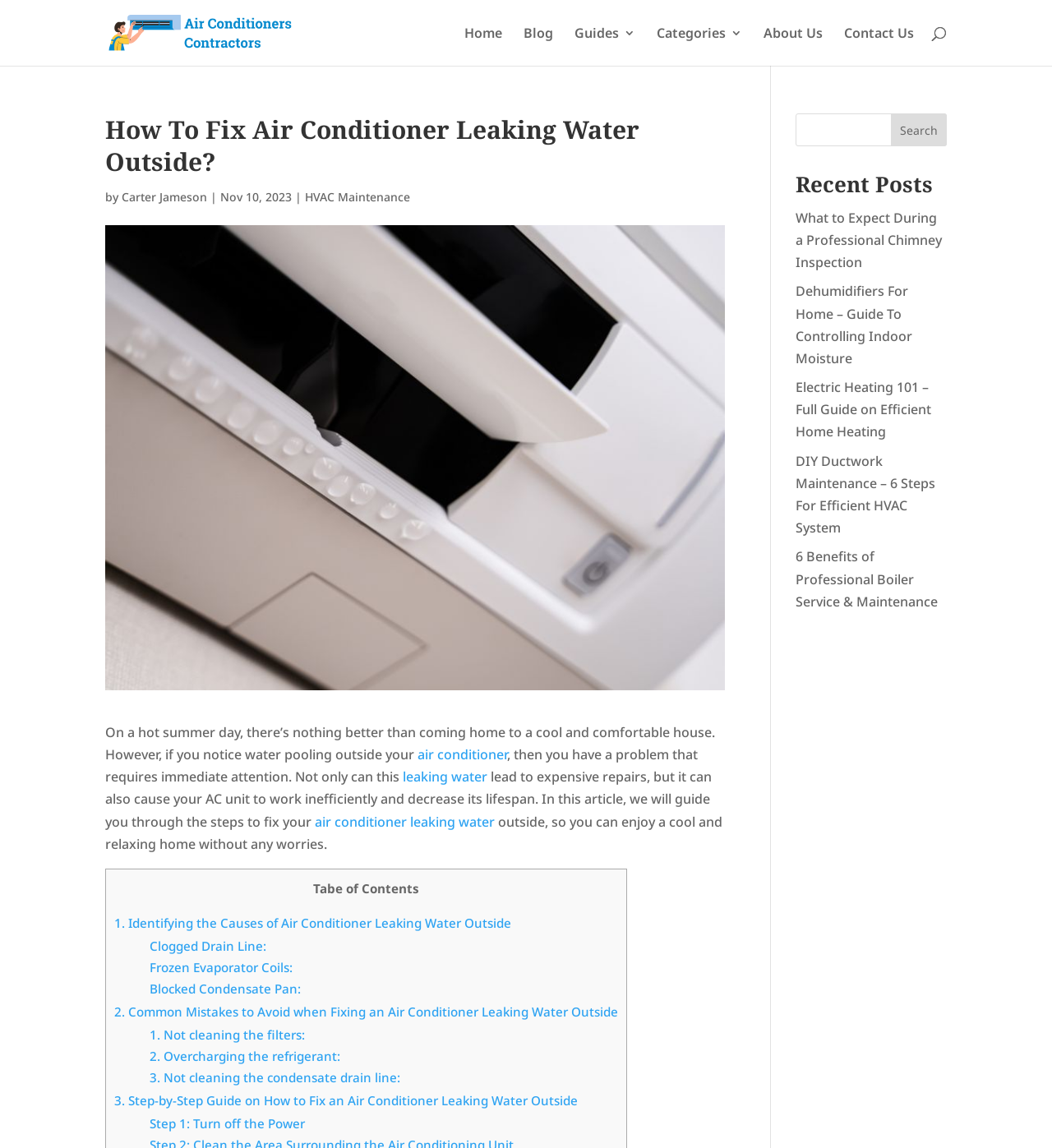Locate the headline of the webpage and generate its content.

How To Fix Air Conditioner Leaking Water Outside?